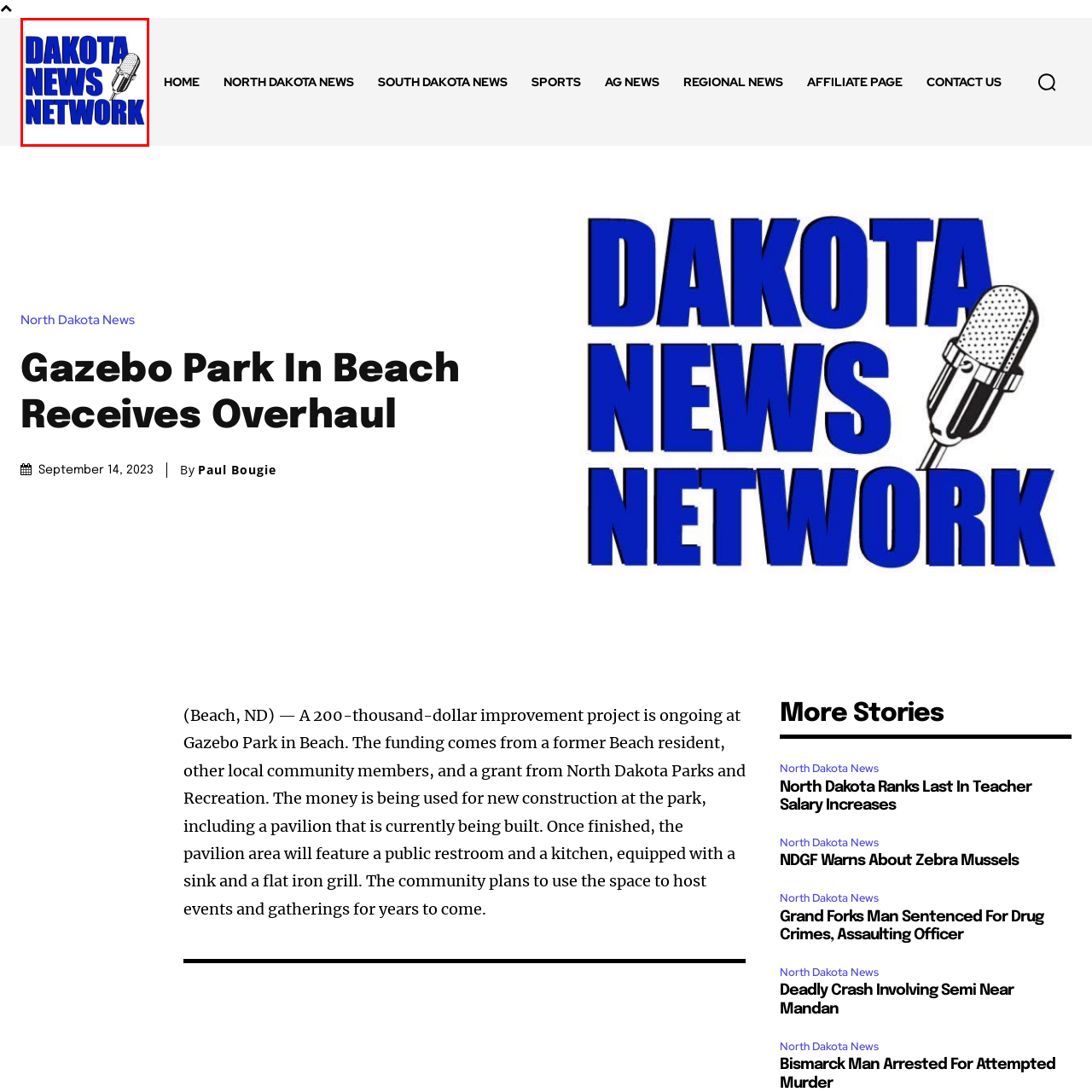What region does the Dakota News Network provide news coverage for?
Study the image within the red bounding box and provide a detailed response to the question.

The Dakota News Network's visual identity, as represented by its logo, emphasizes its commitment to delivering important local news and updates to its audience in North and South Dakota.